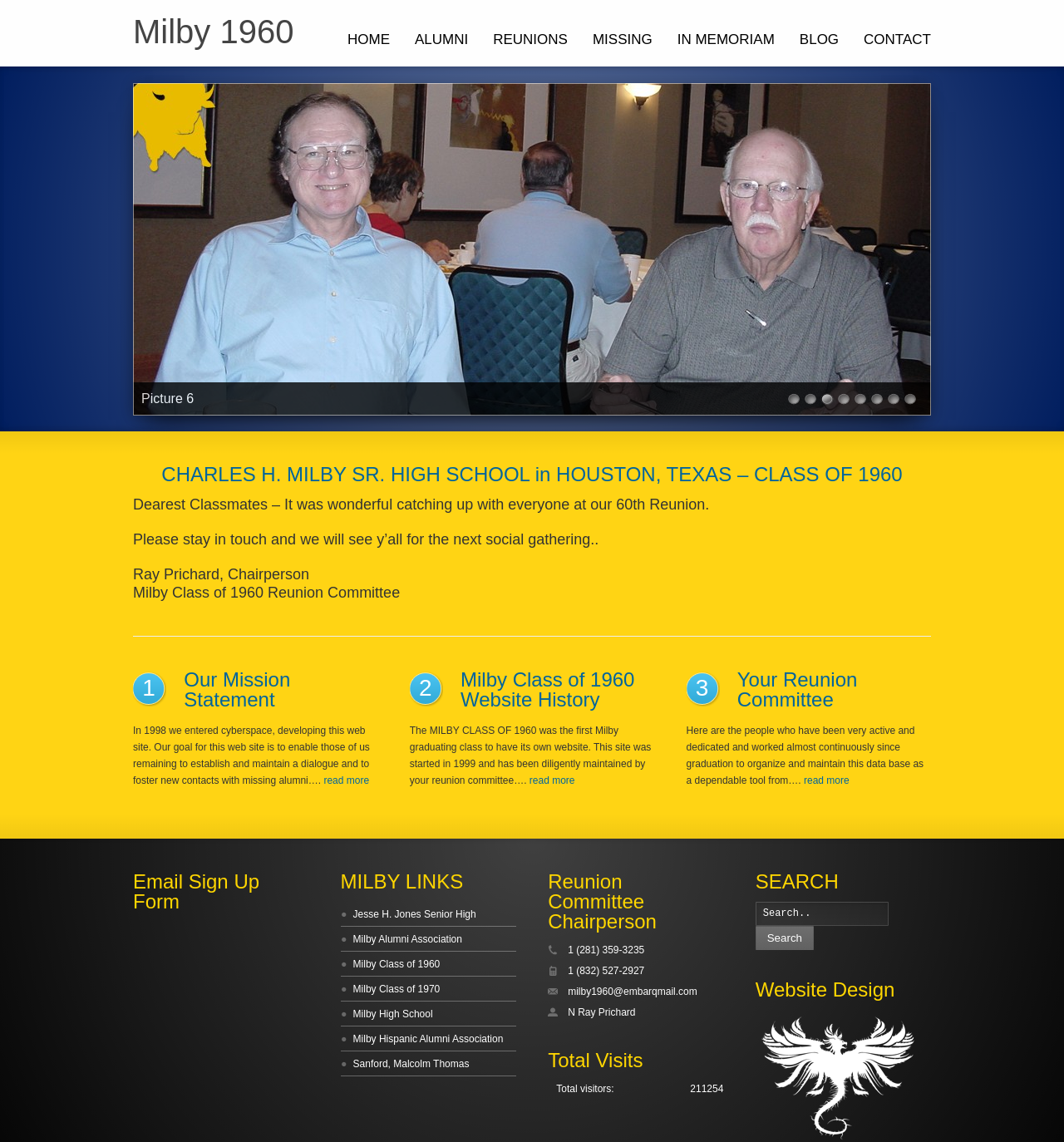Describe all significant elements and features of the webpage.

The webpage is about the Milby Class of 1960, a high school reunion website. At the top, there is a navigation menu with links to different sections, including "HOME", "ALUMNI", "REUNIONS", "MISSING", "IN MEMORIAM", "BLOG", and "CONTACT". Below the navigation menu, there is a large image that spans most of the width of the page.

To the left of the image, there is a heading that reads "CHARLES H. MILBY SR. HIGH SCHOOL in HOUSTON, TEXAS – CLASS OF 1960". Below this heading, there are several paragraphs of text, including a message from the reunion committee chairperson, Ray Prichard, and a description of the website's mission statement.

To the right of the image, there are several links to different pages, labeled "1" through "8". Below these links, there is a heading that reads "Our Mission Statement", followed by a link to read more about the mission statement.

Further down the page, there are several sections, including "Milby Class of 1960 Website History", "Your Reunion Committee", and "Email Sign Up Form". Each of these sections has a heading and a brief description, with links to read more or sign up.

On the right side of the page, there are several links to other websites, including "Jesse H. Jones Senior High", "Milby Alumni Association", and "Milby Class of 1970". There is also a section for the Reunion Committee Chairperson, with contact information and a link to email.

At the bottom of the page, there is a section for "Total Visits", with a count of 211254 visitors. There is also a search bar with a button to search the website. Finally, there is a heading for "Website Design", but no further information is provided.